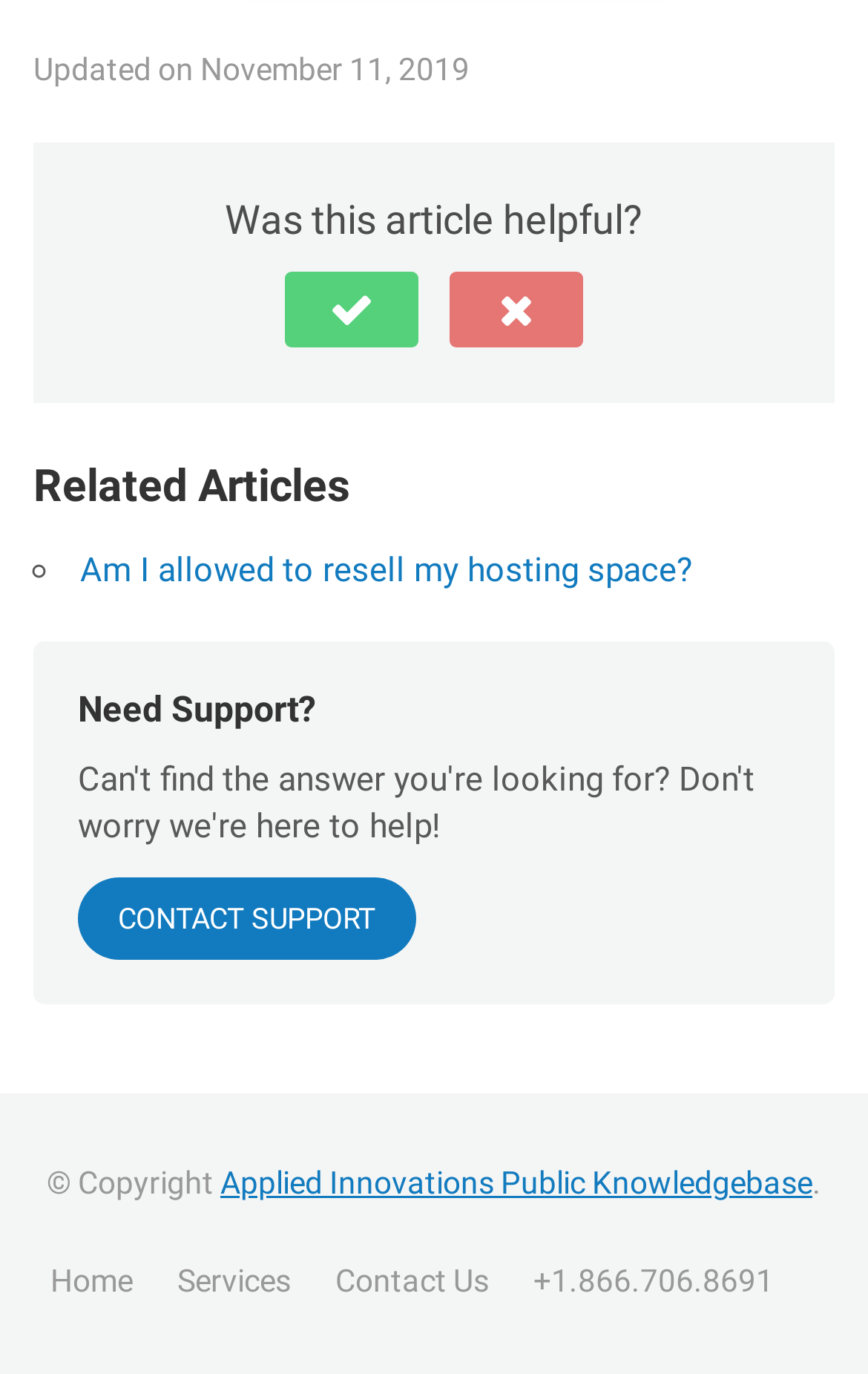What is the date of the last update?
Answer the question with a single word or phrase, referring to the image.

November 11, 2019